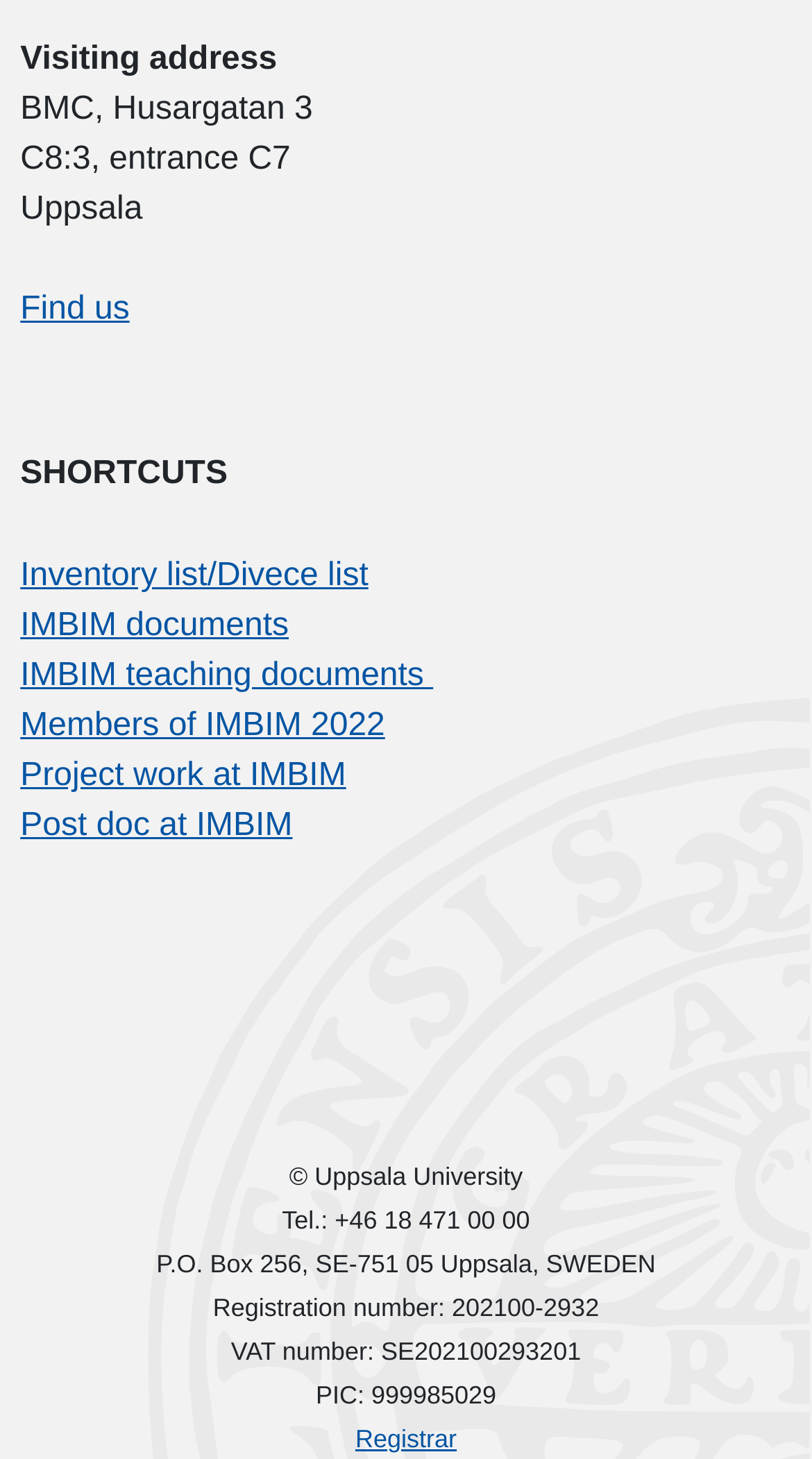How many links are available under SHORTCUTS?
Based on the screenshot, answer the question with a single word or phrase.

6